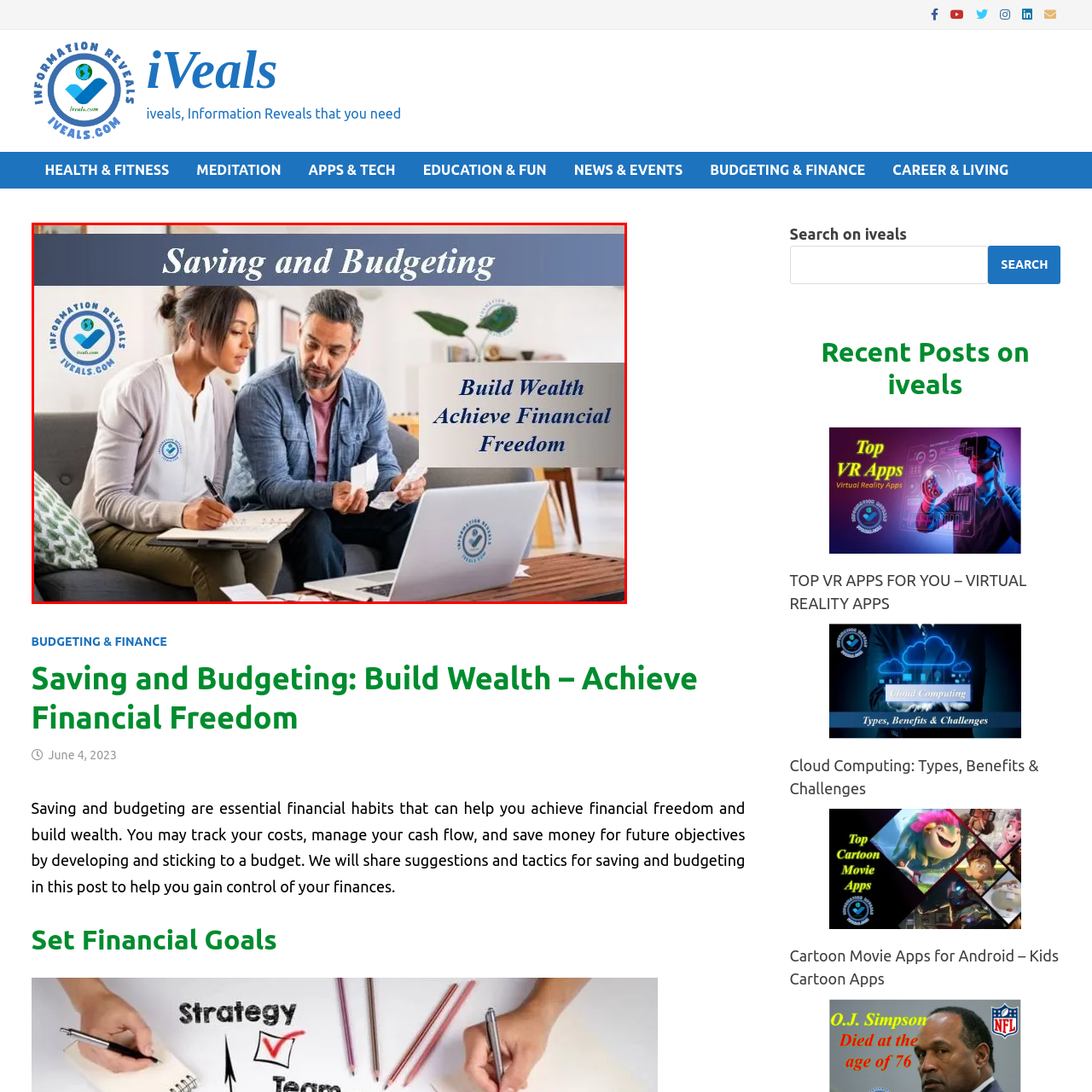Observe the image within the red outline and respond to the ensuing question with a detailed explanation based on the visual aspects of the image: 
What is the theme of the image?

The image promotes financial literacy and savvy money management, as evident from the phrases 'Saving and Budgeting' and 'Build Wealth - Achieve Financial Freedom' prominently displayed in the background, which underscores the core theme of the image.